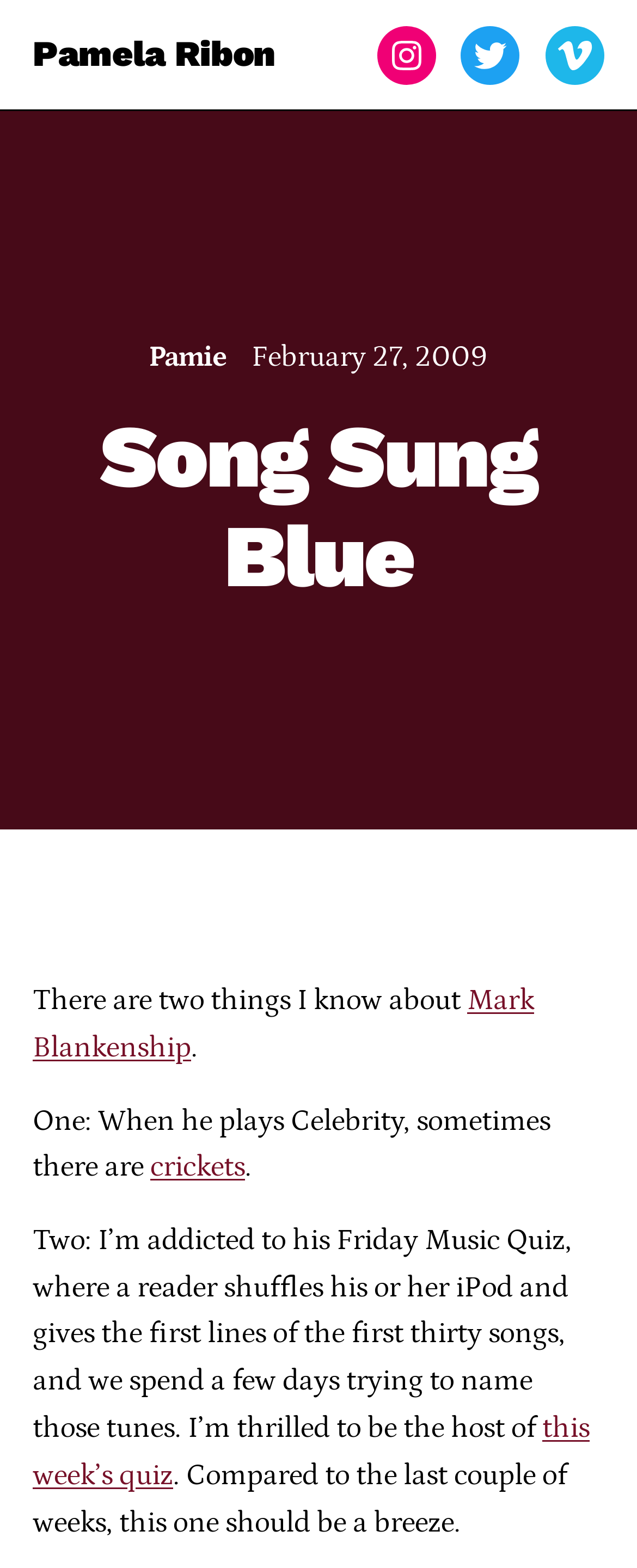What is the host of this week's quiz?
Based on the image, answer the question with a single word or brief phrase.

The author